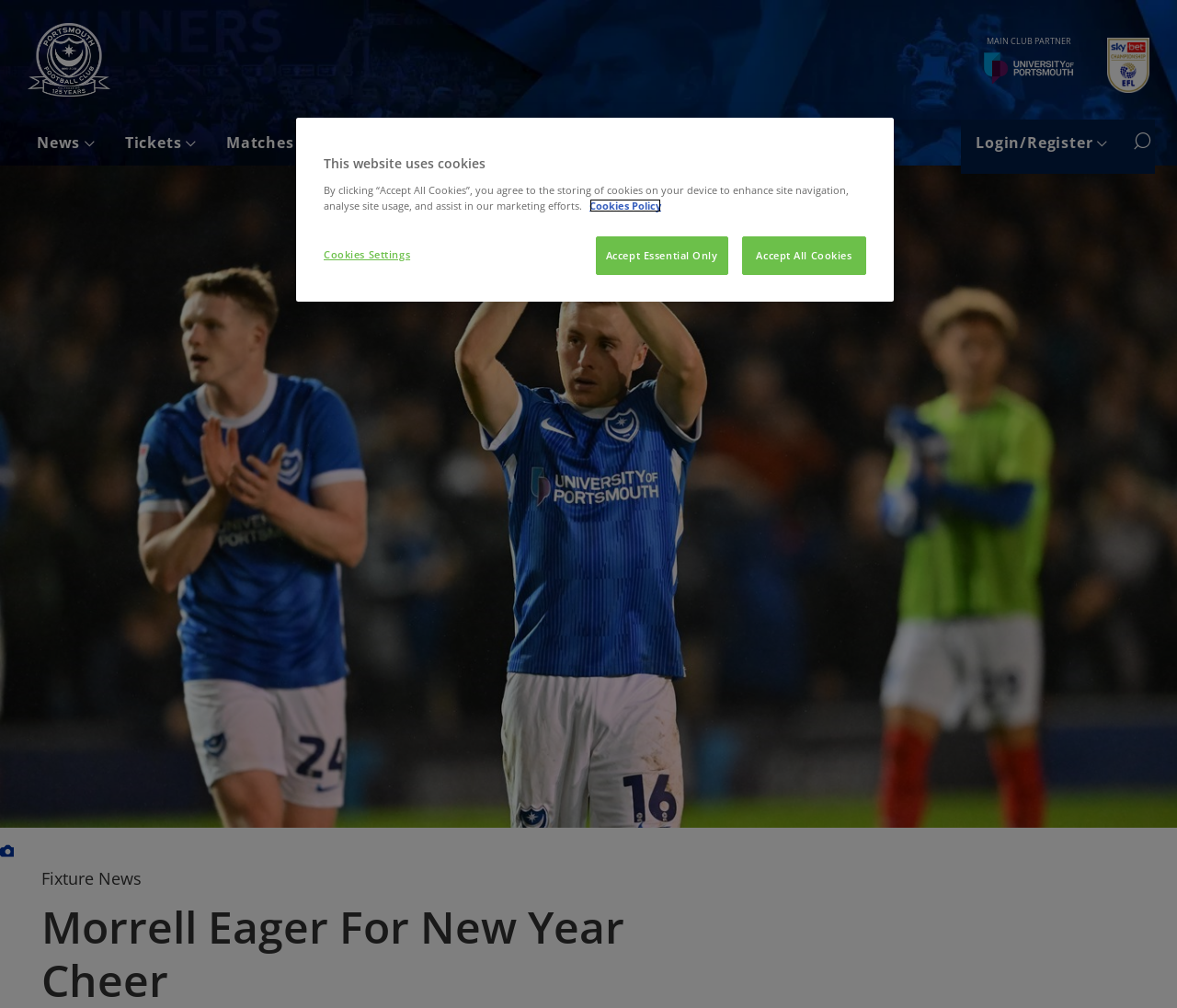Use a single word or phrase to answer the question:
What is the main topic of the article?

Morrell Eager For New Year Cheer